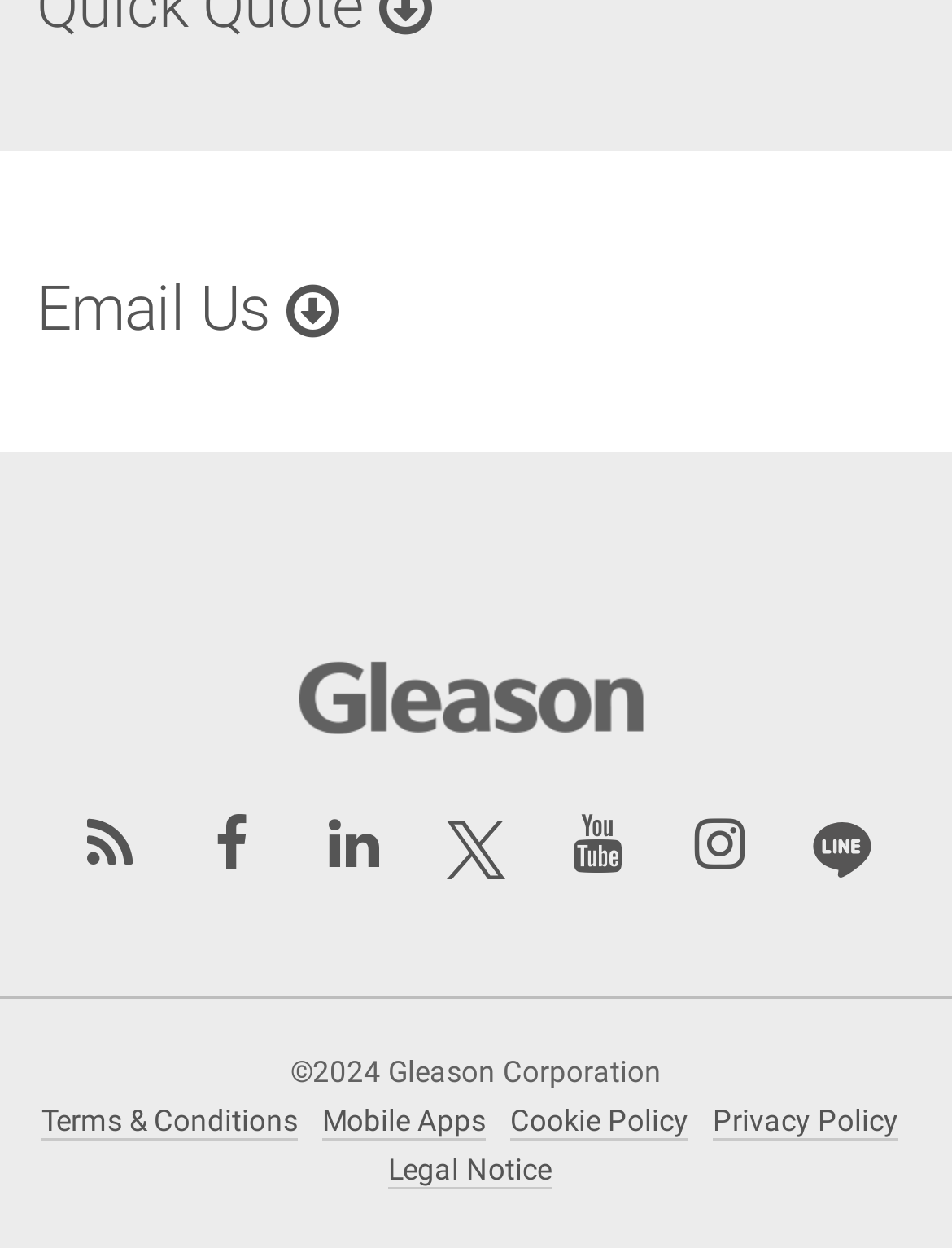Locate the bounding box of the UI element described by: "title="Twitter"" in the given webpage screenshot.

[0.438, 0.63, 0.562, 0.724]